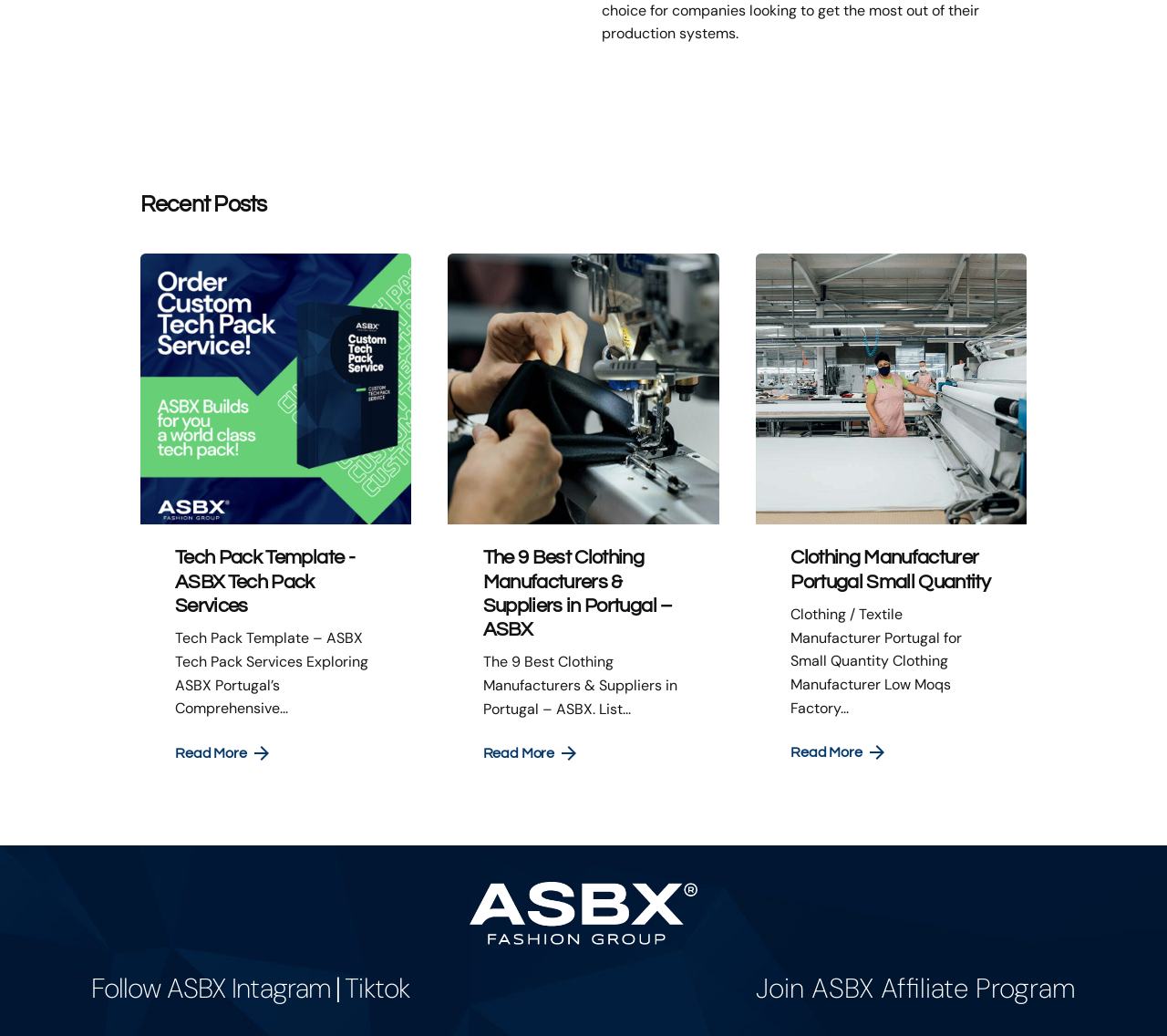Select the bounding box coordinates of the element I need to click to carry out the following instruction: "Read more about 'The 9 Best Clothing Manufacturers & Suppliers in Portugal – ASBX'".

[0.414, 0.717, 0.494, 0.738]